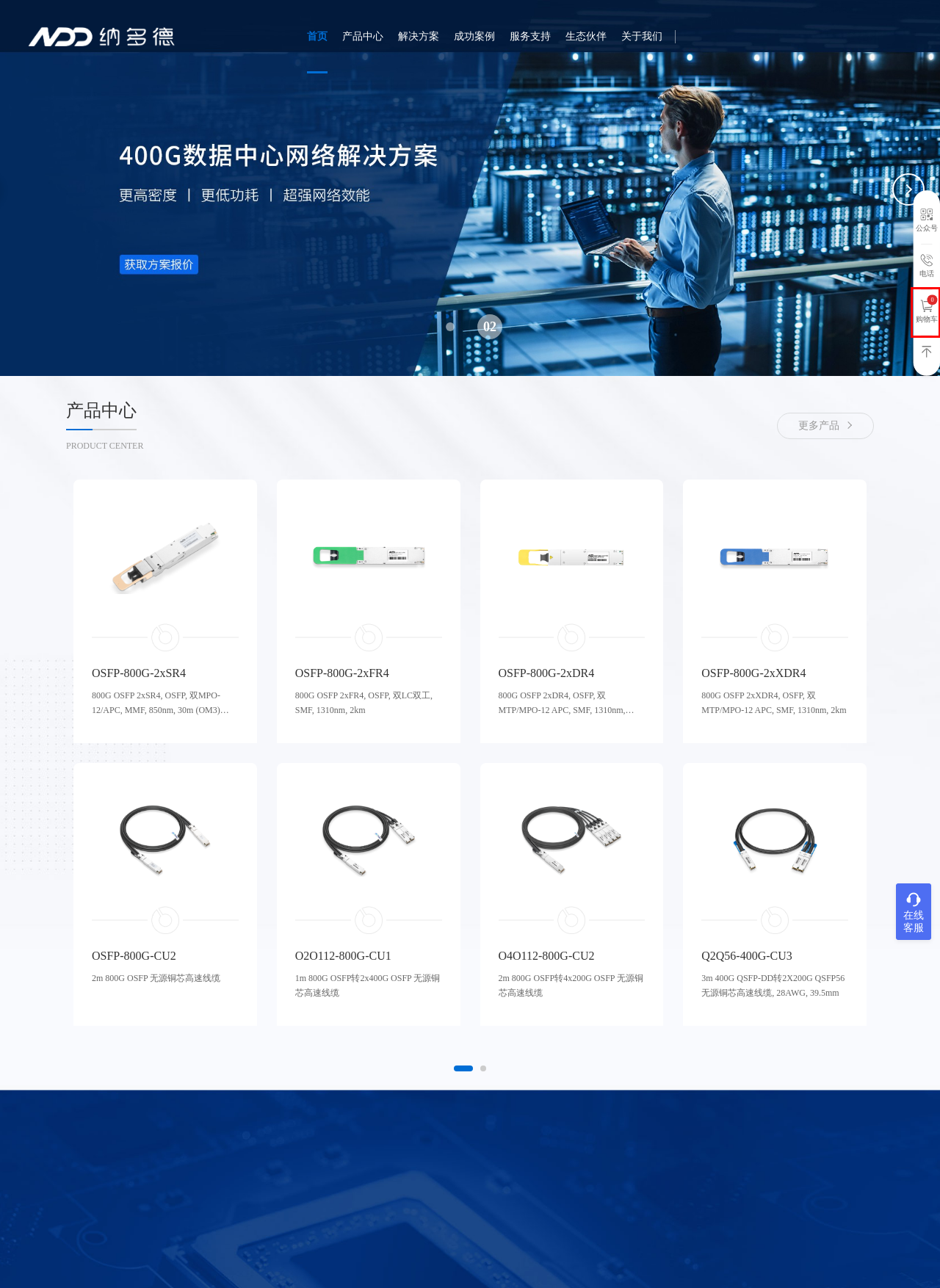Examine the screenshot of the webpage, which has a red bounding box around a UI element. Select the webpage description that best fits the new webpage after the element inside the red bounding box is clicked. Here are the choices:
A. OSFP-800G-2xXDR4-纳多德 - AI | Datacenter | Enterprise | Telecom
B. Q2Q56-400G-CU3-纳多德 - AI | Datacenter | Enterprise | Telecom
C. OSFP-800G-2xFR4-纳多德 - AI | Datacenter | Enterprise | Telecom
D. O4O112-800G-CU2-纳多德 - AI | Datacenter | Enterprise | Telecom
E. 关于纳多德
F. 购物车-纳多德 - AI | Datacenter | Enterprise | Telecom
G. 数据中心解决方案-纳多德 - AI | Datacenter | Enterprise | Telecom
H. NADDOD纳多德 - 生态伙伴 - 构建万物互联的数智世界

F